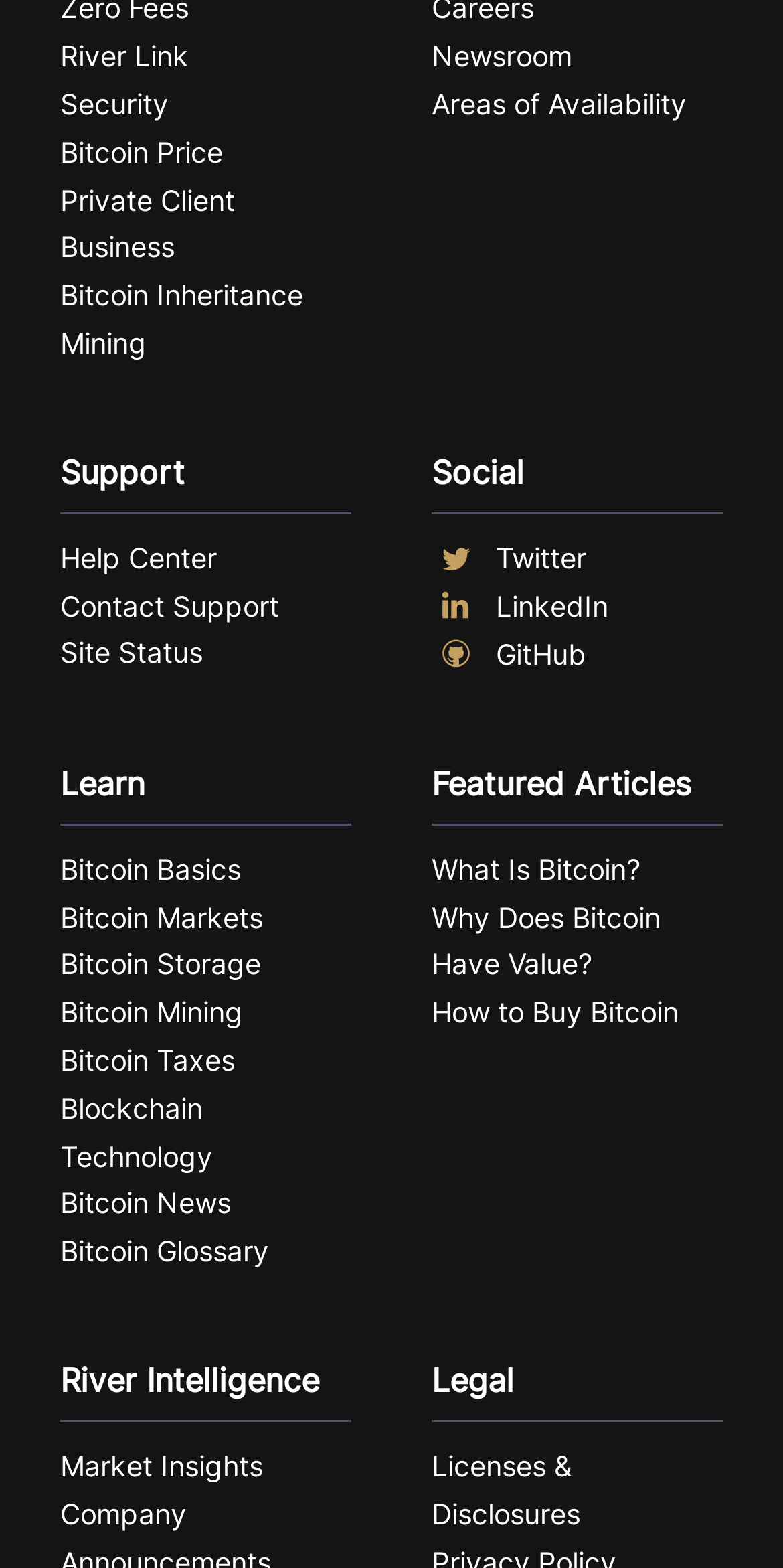Answer the question below with a single word or a brief phrase: 
What is the purpose of the 'Support' section?

Help and contact